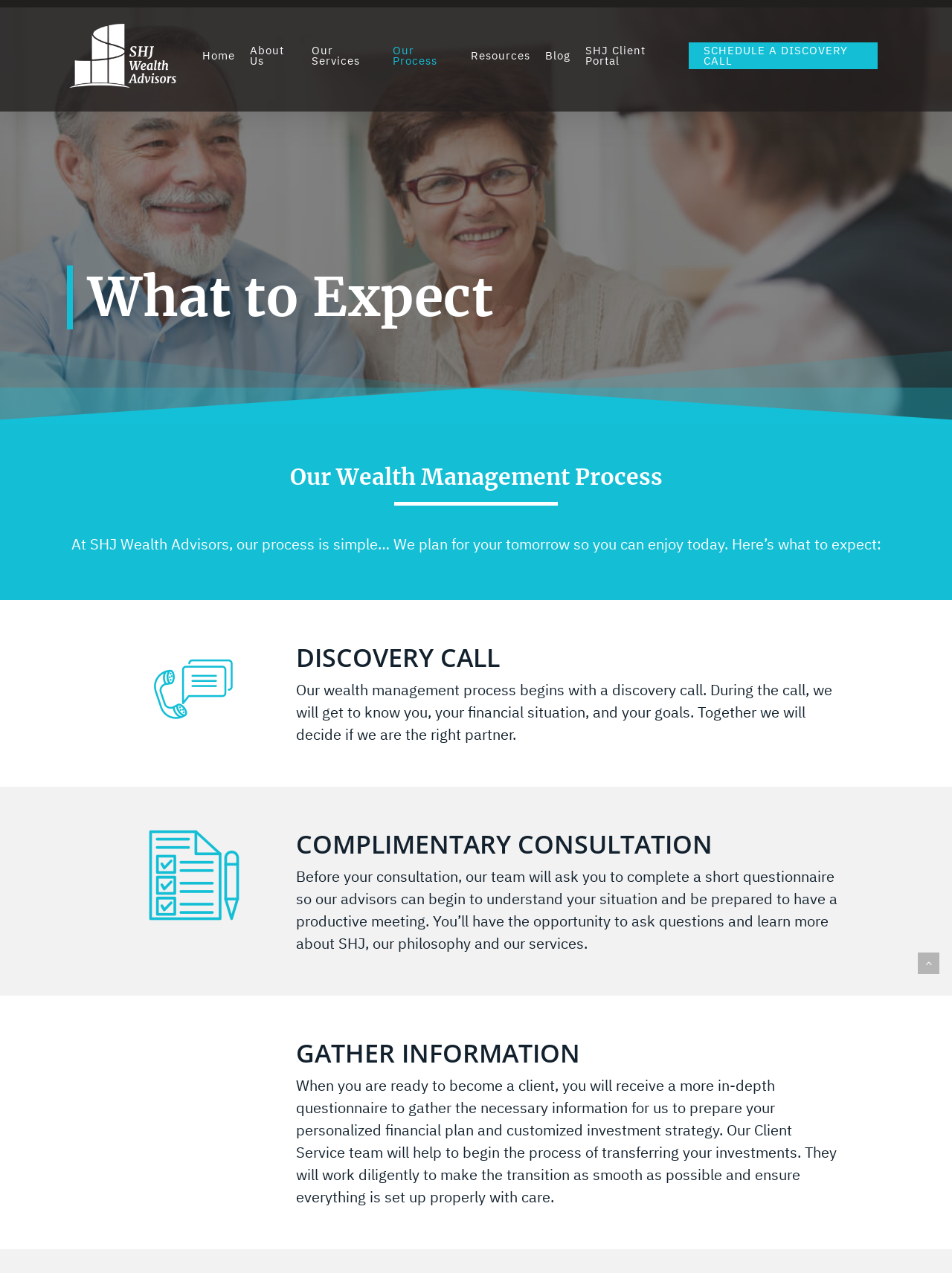Based on the image, provide a detailed response to the question:
What is the first step in the wealth management process?

The webpage describes the wealth management process in several steps. The first step is mentioned as 'DISCOVERY CALL', which involves getting to know the client, their financial situation, and their goals.